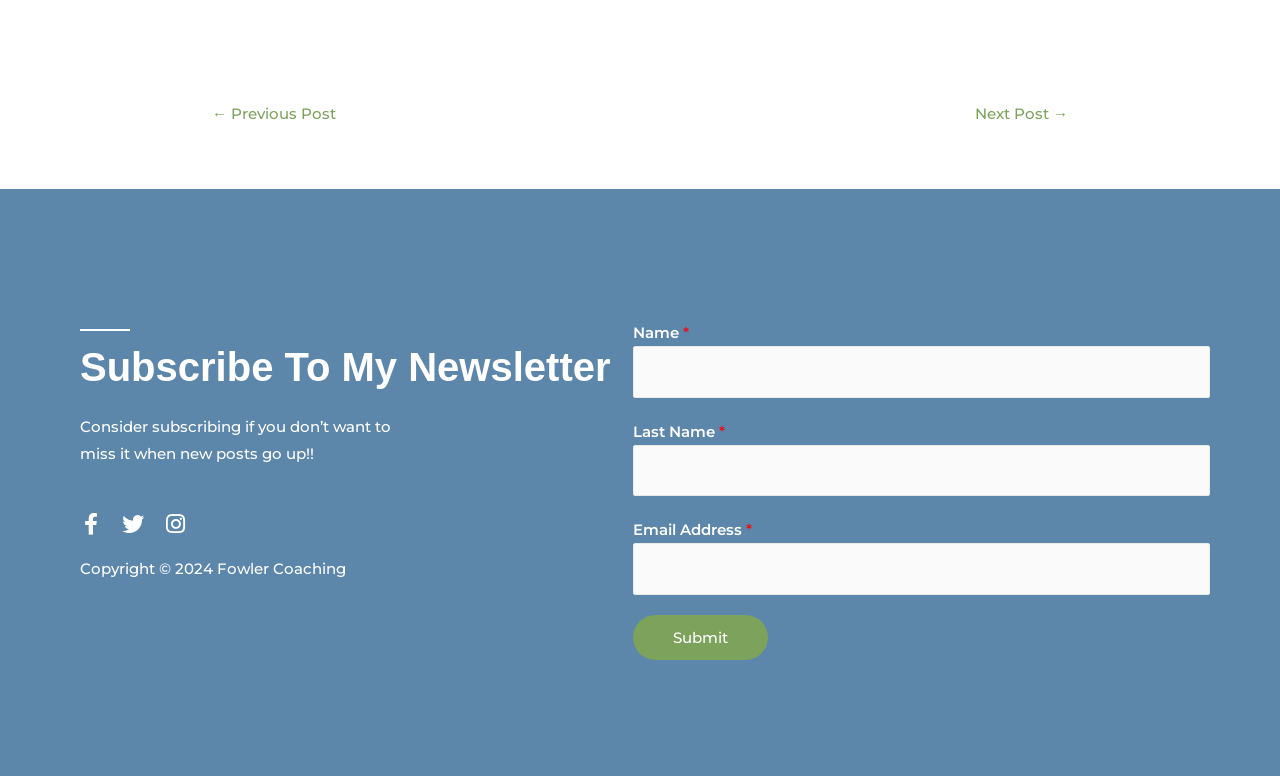Respond with a single word or phrase:
What is required to submit the form?

Name, Last Name, Email Address